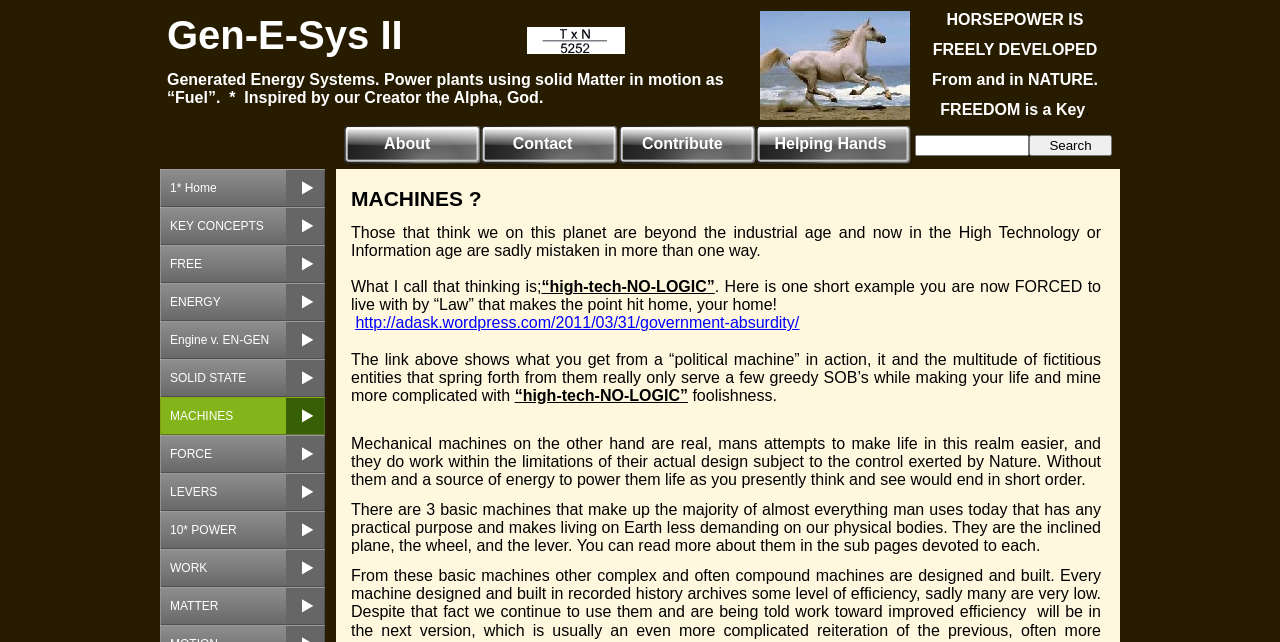Using details from the image, please answer the following question comprehensively:
What are the three basic machines mentioned?

The three basic machines mentioned are the inclined plane, the wheel, and the lever, which are stated in the StaticText element with ID 202, located in the middle of the webpage. These machines are described as making up the majority of almost everything man uses today that has any practical purpose.